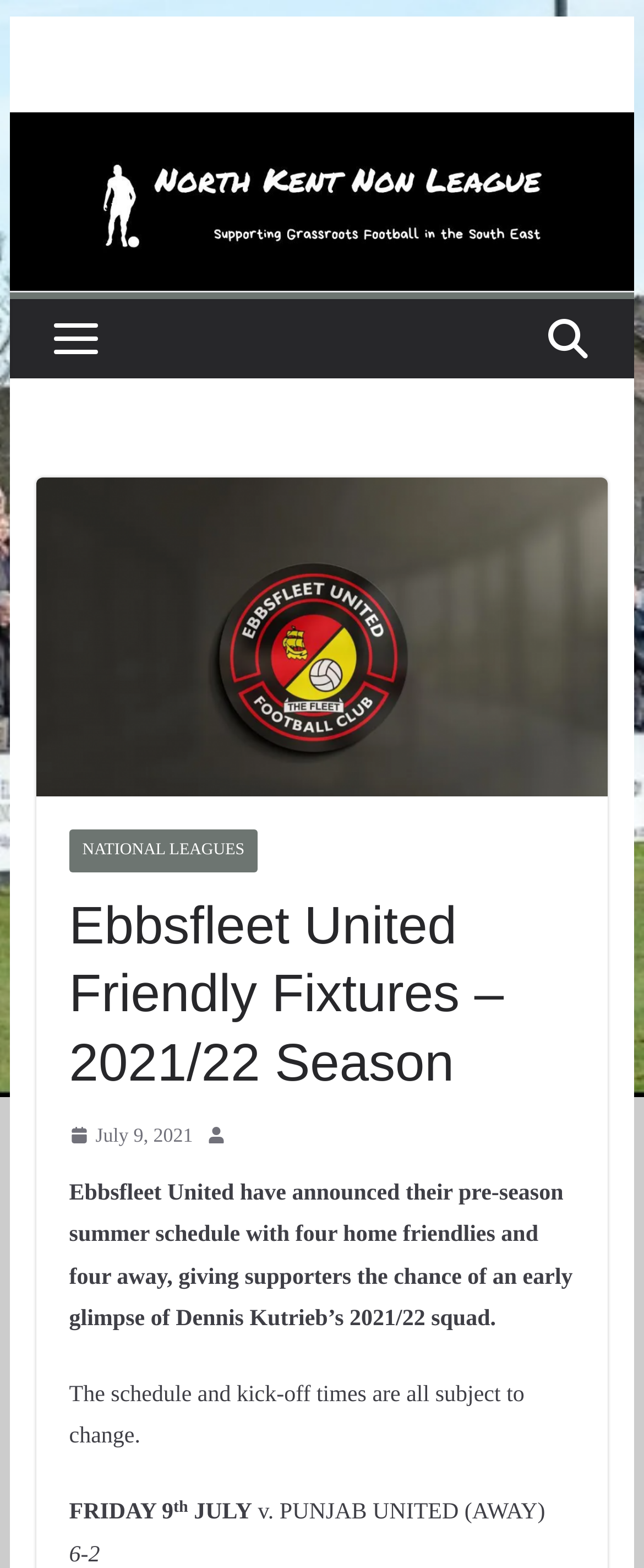Refer to the image and provide an in-depth answer to the question: 
How many home friendlies are scheduled?

I found the answer by reading the text 'Ebbsfleet United have announced their pre-season summer schedule with four home friendlies and four away...' which indicates that there are four home friendlies scheduled.